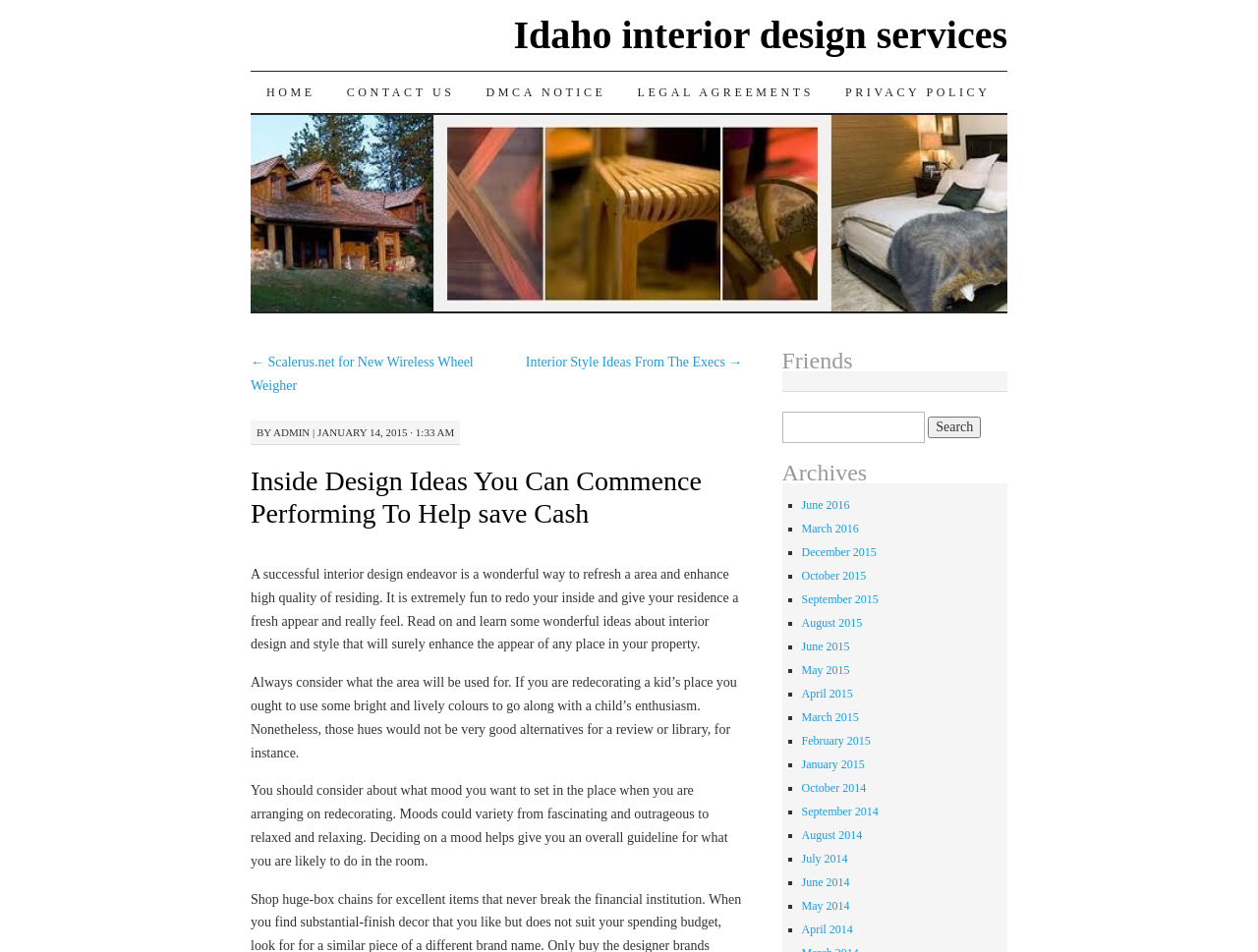Identify the bounding box coordinates of the region I need to click to complete this instruction: "Visit the 'CONTACT US' page".

[0.263, 0.075, 0.374, 0.119]